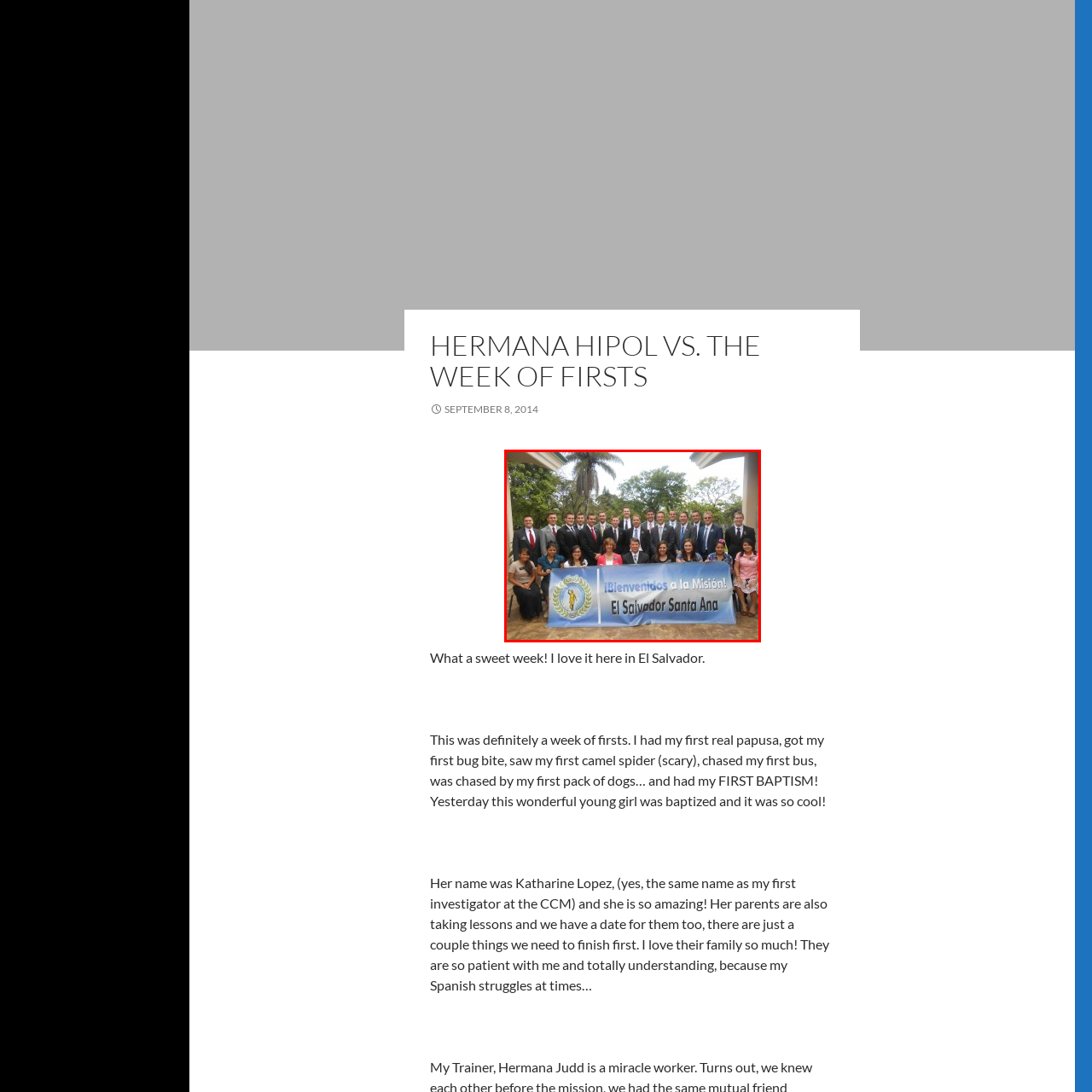What is the gender of the participants?
Look at the image highlighted by the red bounding box and answer the question with a single word or brief phrase.

Both male and female